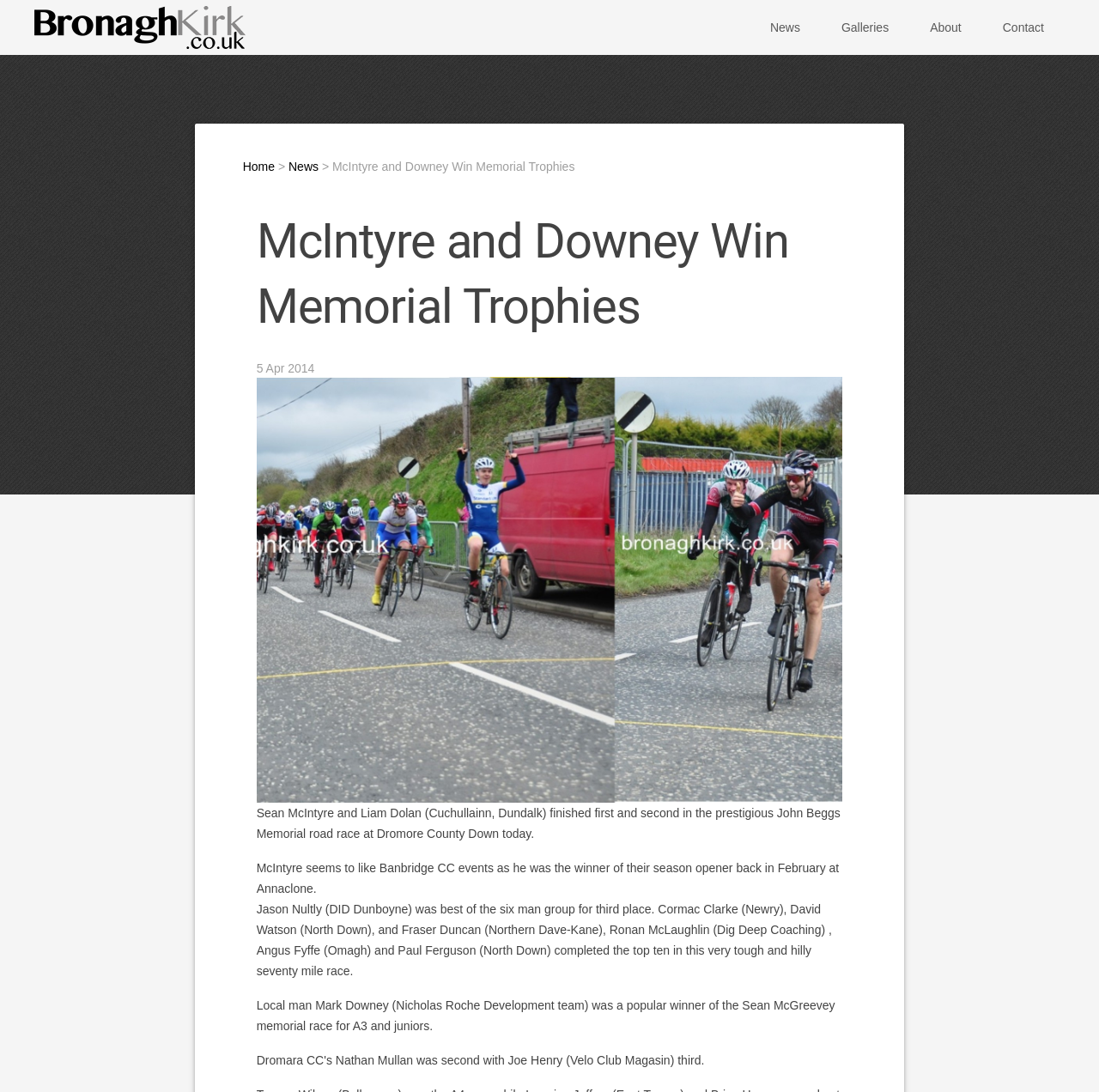Provide the bounding box coordinates of the HTML element this sentence describes: "Home". The bounding box coordinates consist of four float numbers between 0 and 1, i.e., [left, top, right, bottom].

[0.221, 0.146, 0.25, 0.159]